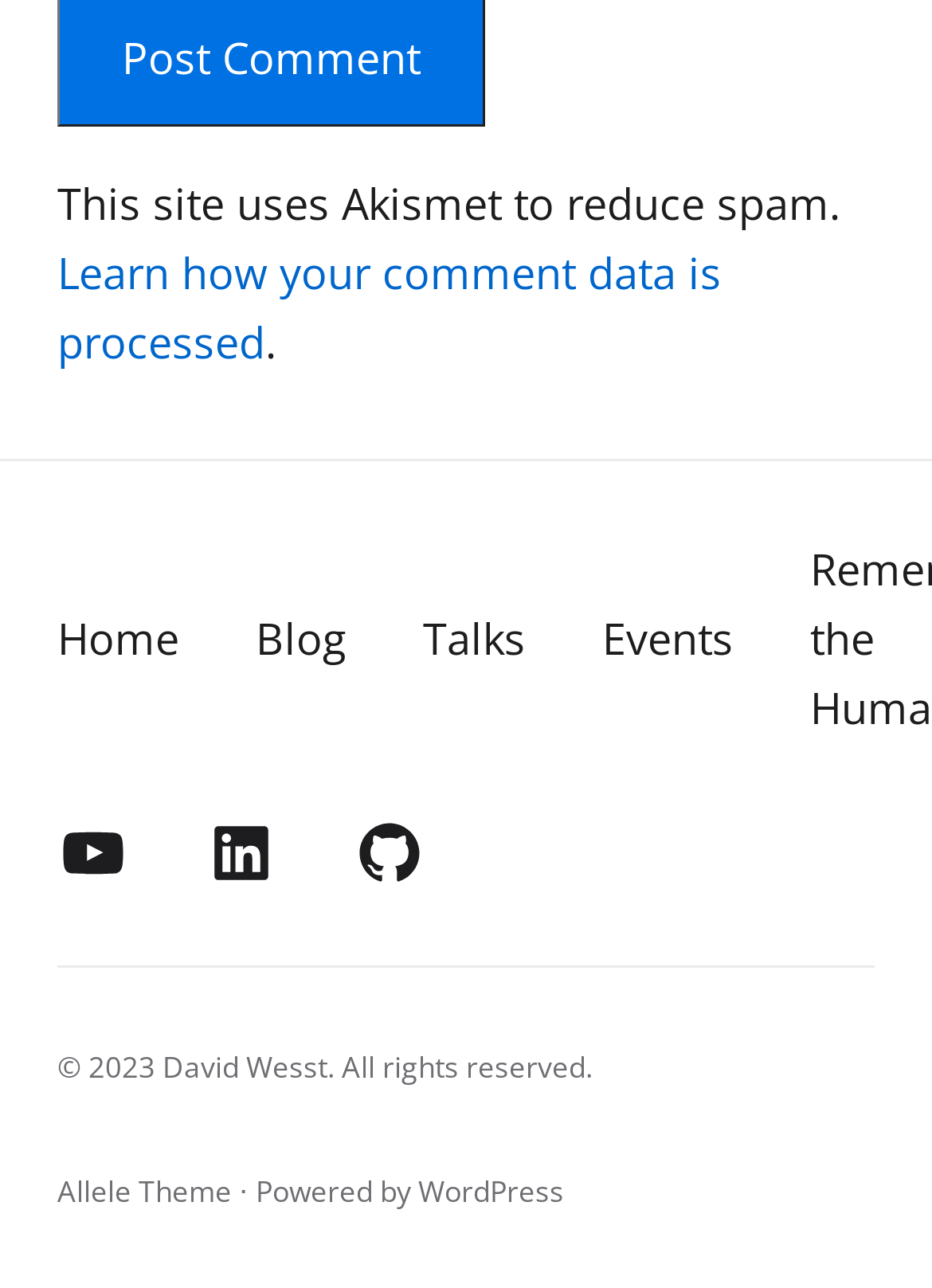Determine the bounding box coordinates of the clickable region to execute the instruction: "check events". The coordinates should be four float numbers between 0 and 1, denoted as [left, top, right, bottom].

[0.646, 0.469, 0.787, 0.522]